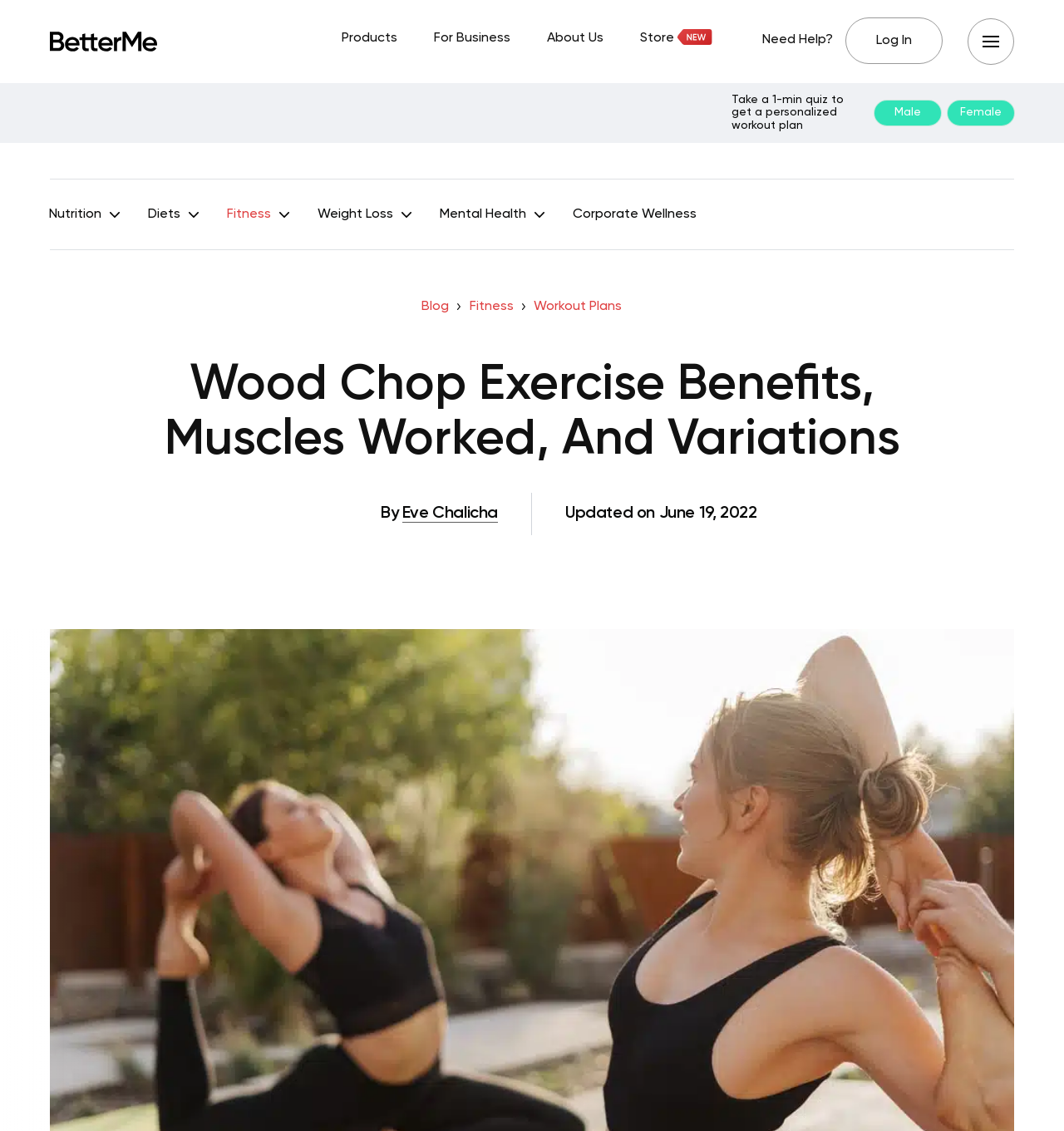Please specify the bounding box coordinates of the element that should be clicked to execute the given instruction: 'Select 'Male' option'. Ensure the coordinates are four float numbers between 0 and 1, expressed as [left, top, right, bottom].

[0.822, 0.089, 0.884, 0.111]